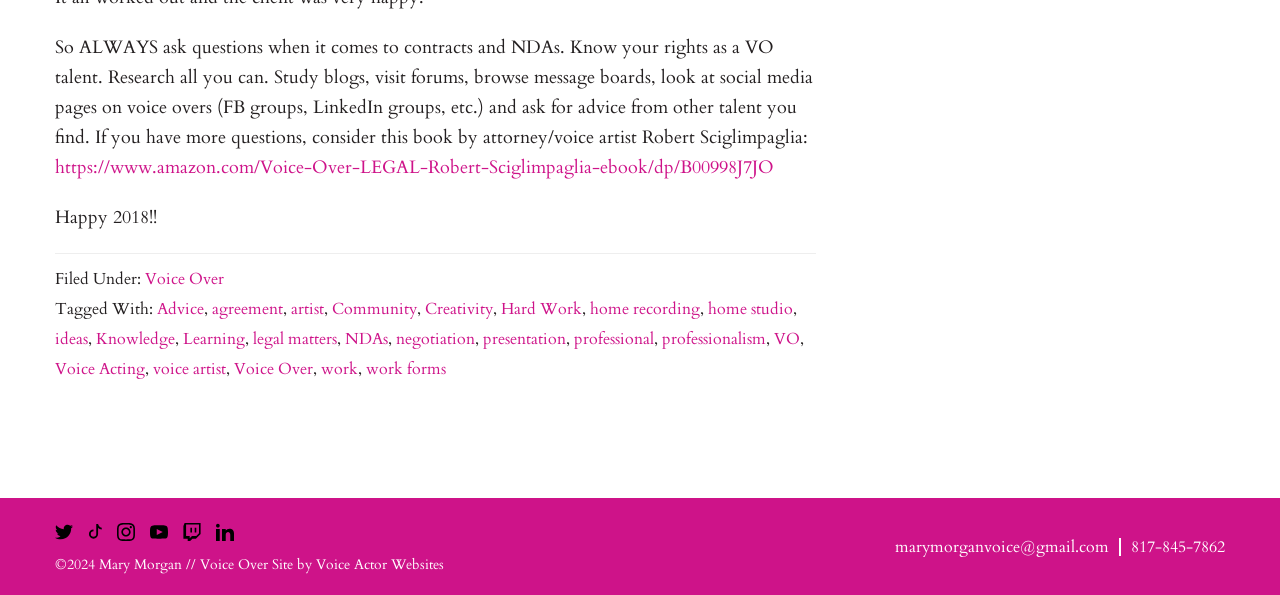What is the name of the book recommended by the author?
Give a detailed and exhaustive answer to the question.

I found a link element with the text 'https://www.amazon.com/Voice-Over-LEGAL-Robert-Sciglimpaglia-ebook/dp/B00998J7JO' which indicates the name of the book recommended by the author is 'Voice Over LEGAL'.